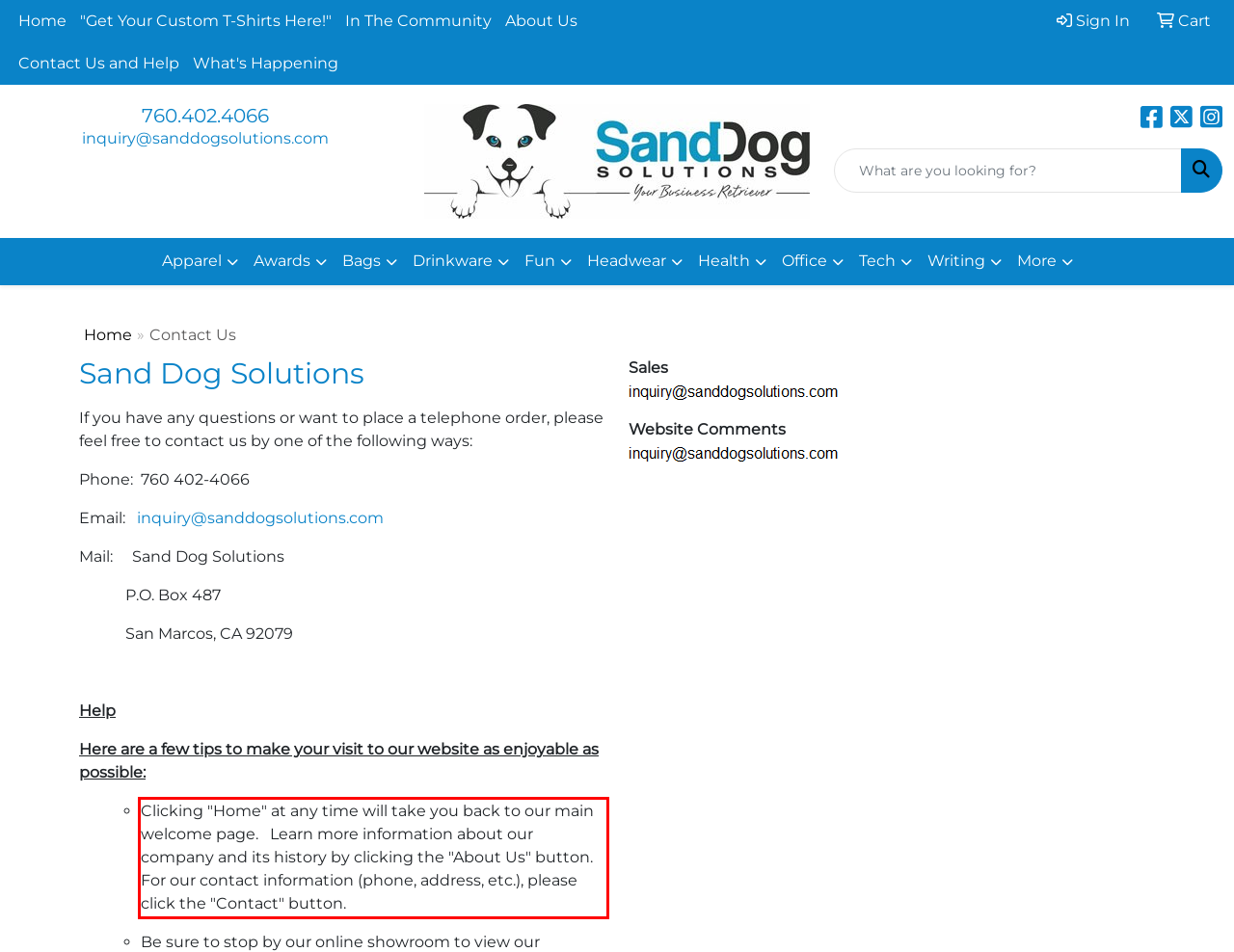Given a screenshot of a webpage, identify the red bounding box and perform OCR to recognize the text within that box.

Clicking "Home" at any time will take you back to our main welcome page. Learn more information about our company and its history by clicking the "About Us" button. For our contact information (phone, address, etc.), please click the "Contact" button.